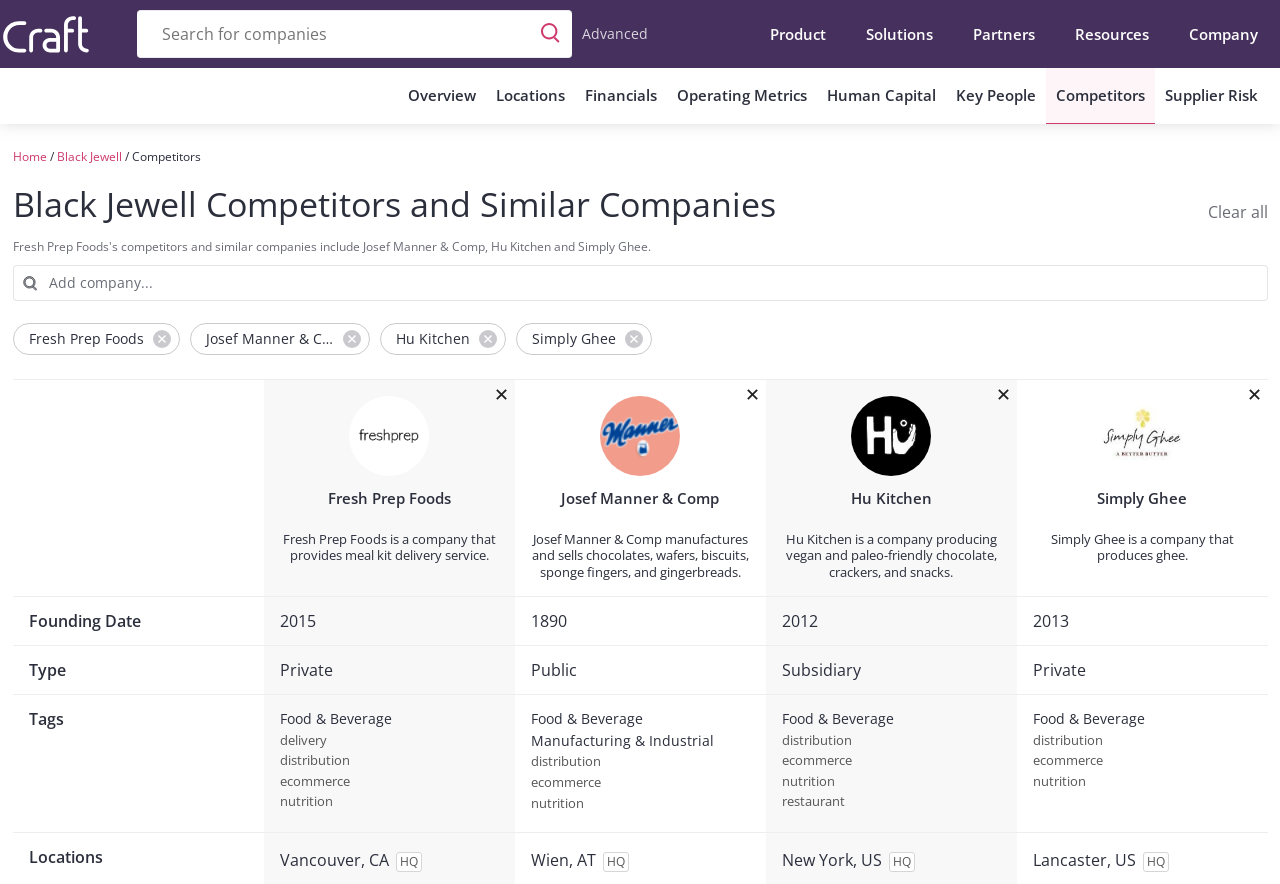Identify and extract the main heading of the webpage.

Black Jewell Competitors and Similar Companies
Clear all